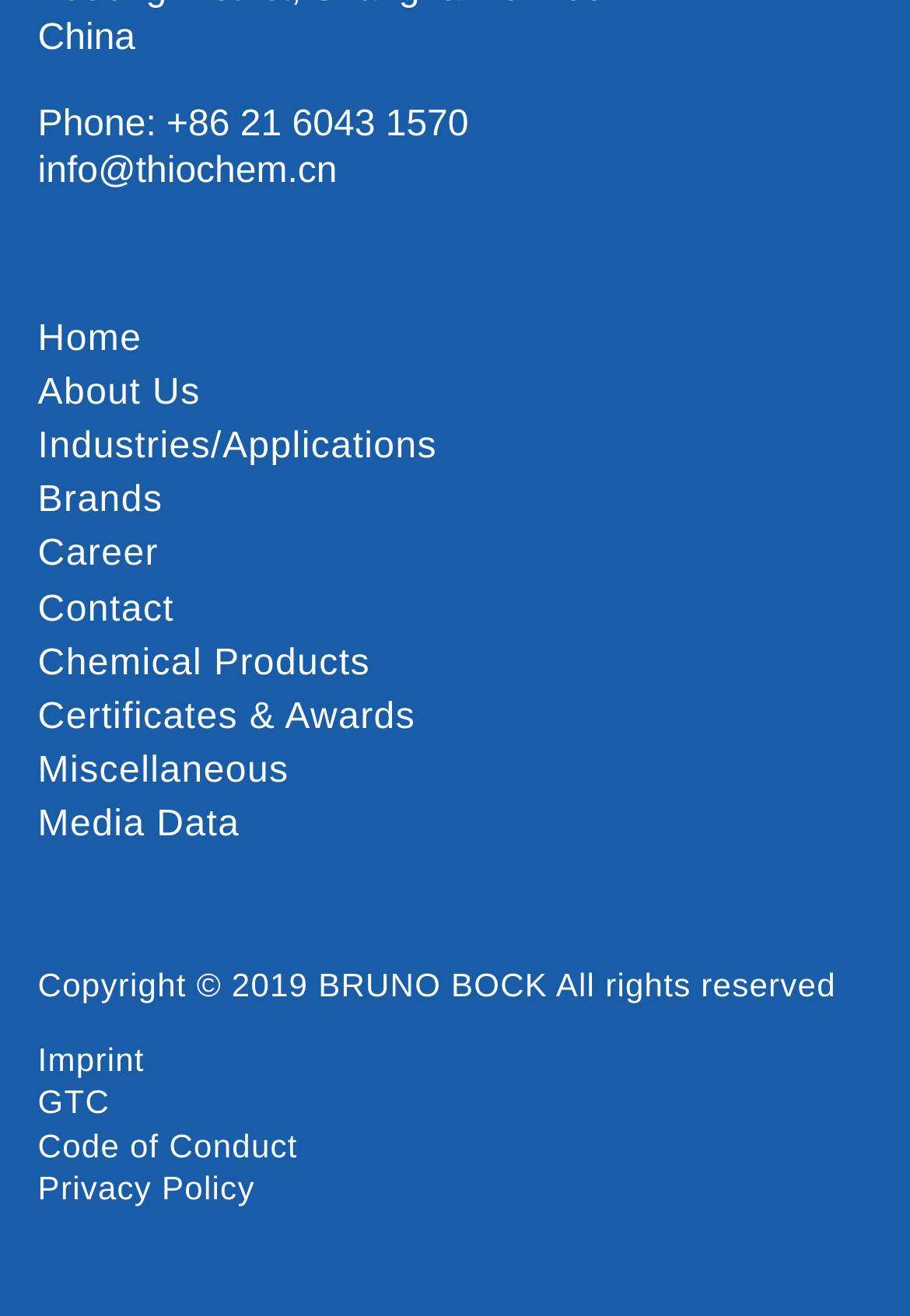Please give a concise answer to this question using a single word or phrase: 
What is the copyright year mentioned on the webpage?

2019